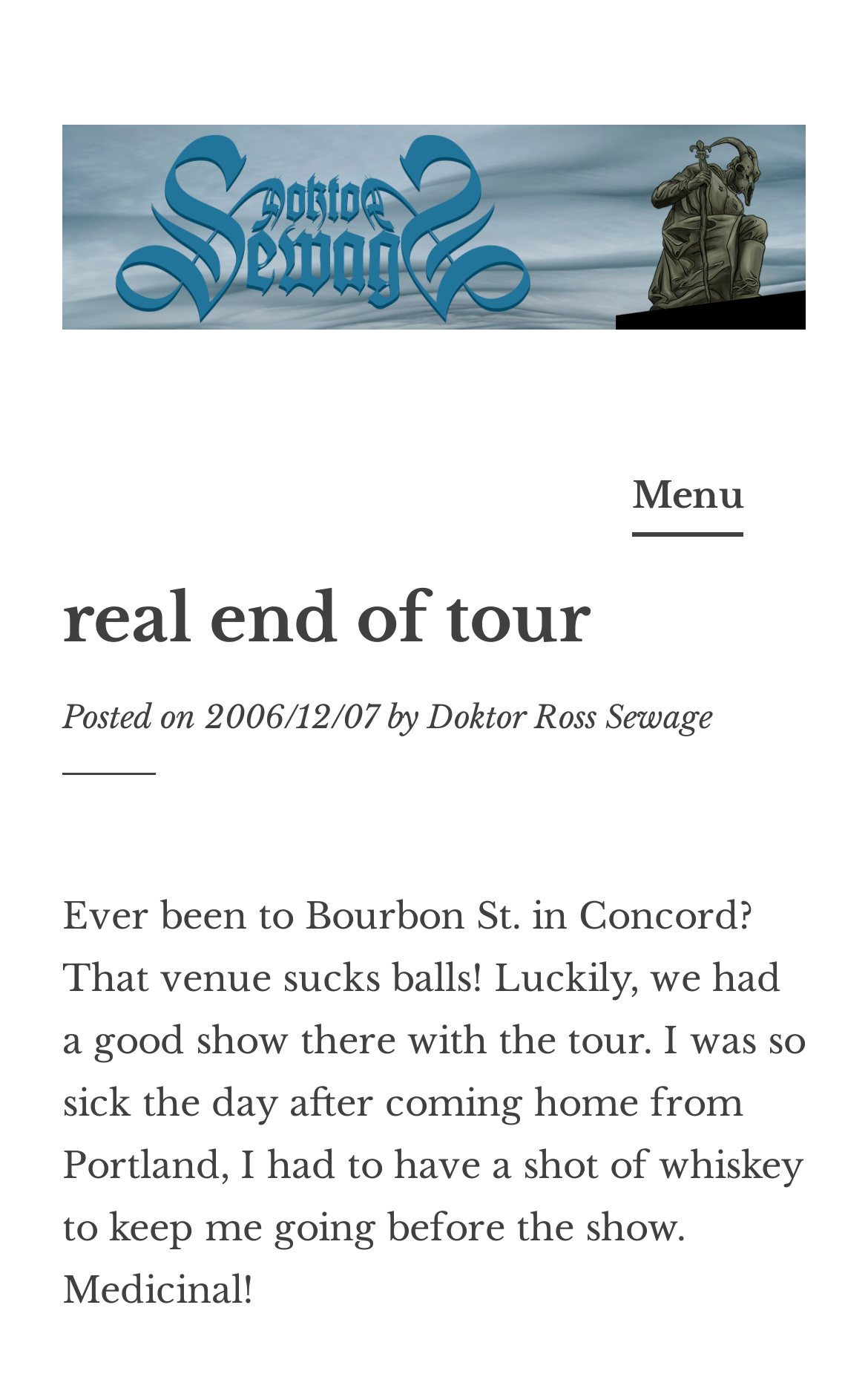Please provide a comprehensive answer to the question below using the information from the image: What is the venue mentioned in the text?

The venue is mentioned in the text as 'Bourbon St. in Concord' which is described as a venue that 'sucks balls'.